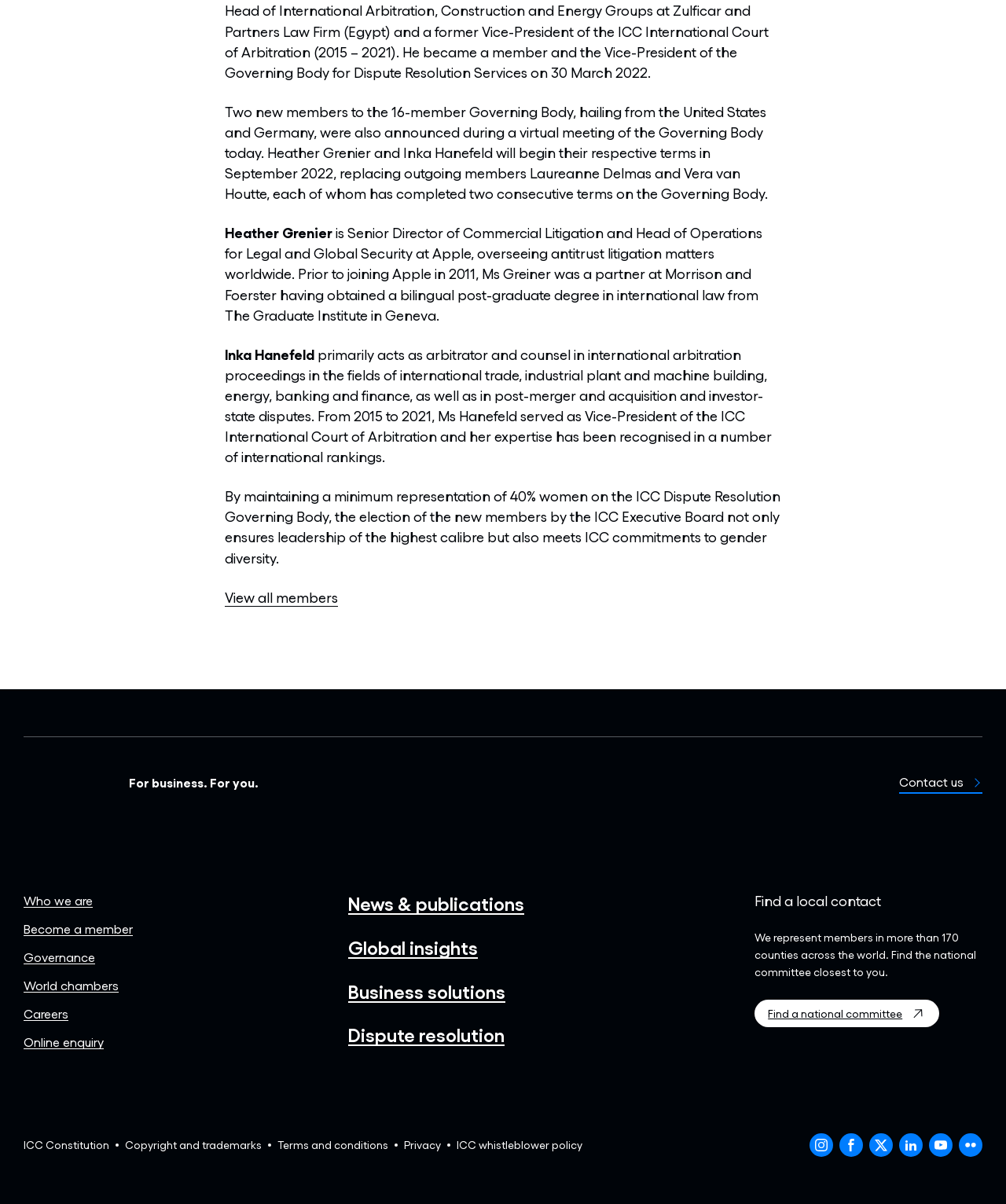Please determine the bounding box coordinates of the clickable area required to carry out the following instruction: "Find a national committee". The coordinates must be four float numbers between 0 and 1, represented as [left, top, right, bottom].

[0.75, 0.83, 0.934, 0.853]